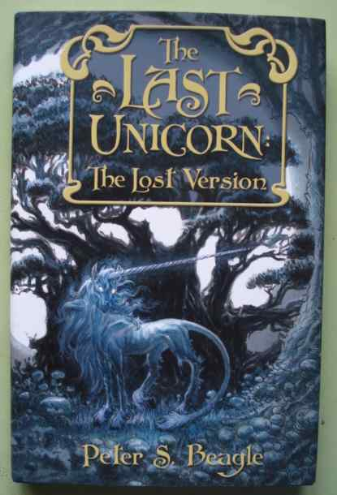What is the author of the book?
Please analyze the image and answer the question with as much detail as possible.

The book cover features the author's name, Peter S. Beagle, which indicates that he is the creator of this beloved classic in fantasy literature.